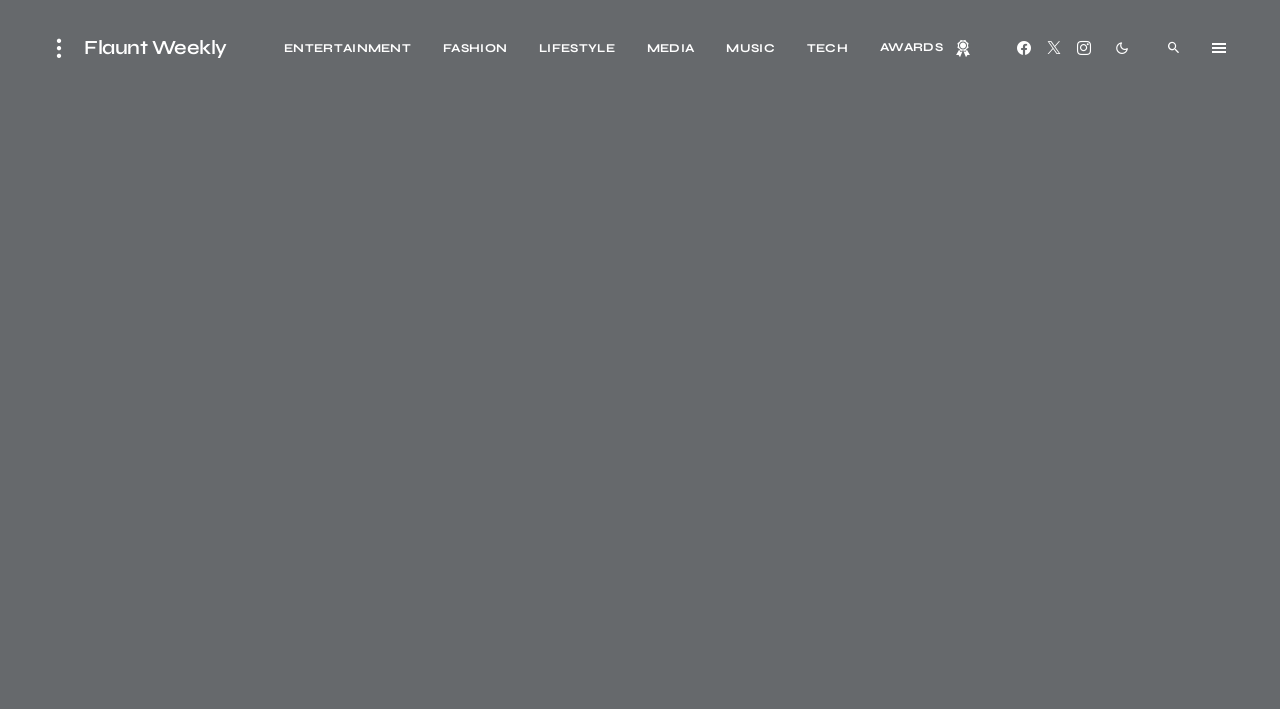Answer the question below with a single word or a brief phrase: 
How many buttons are there on the top-right corner?

4